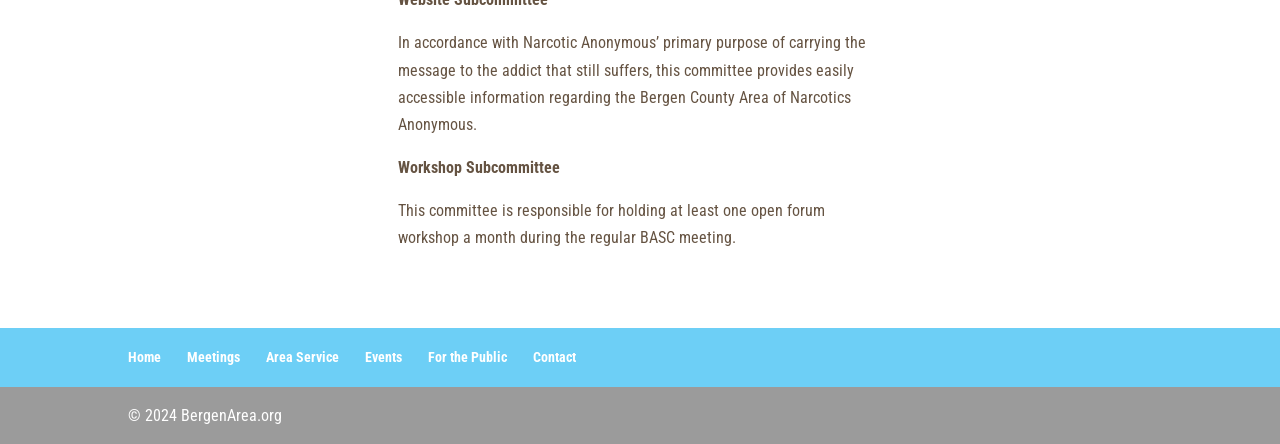Please find the bounding box for the UI element described by: "For the Public".

[0.334, 0.787, 0.396, 0.823]